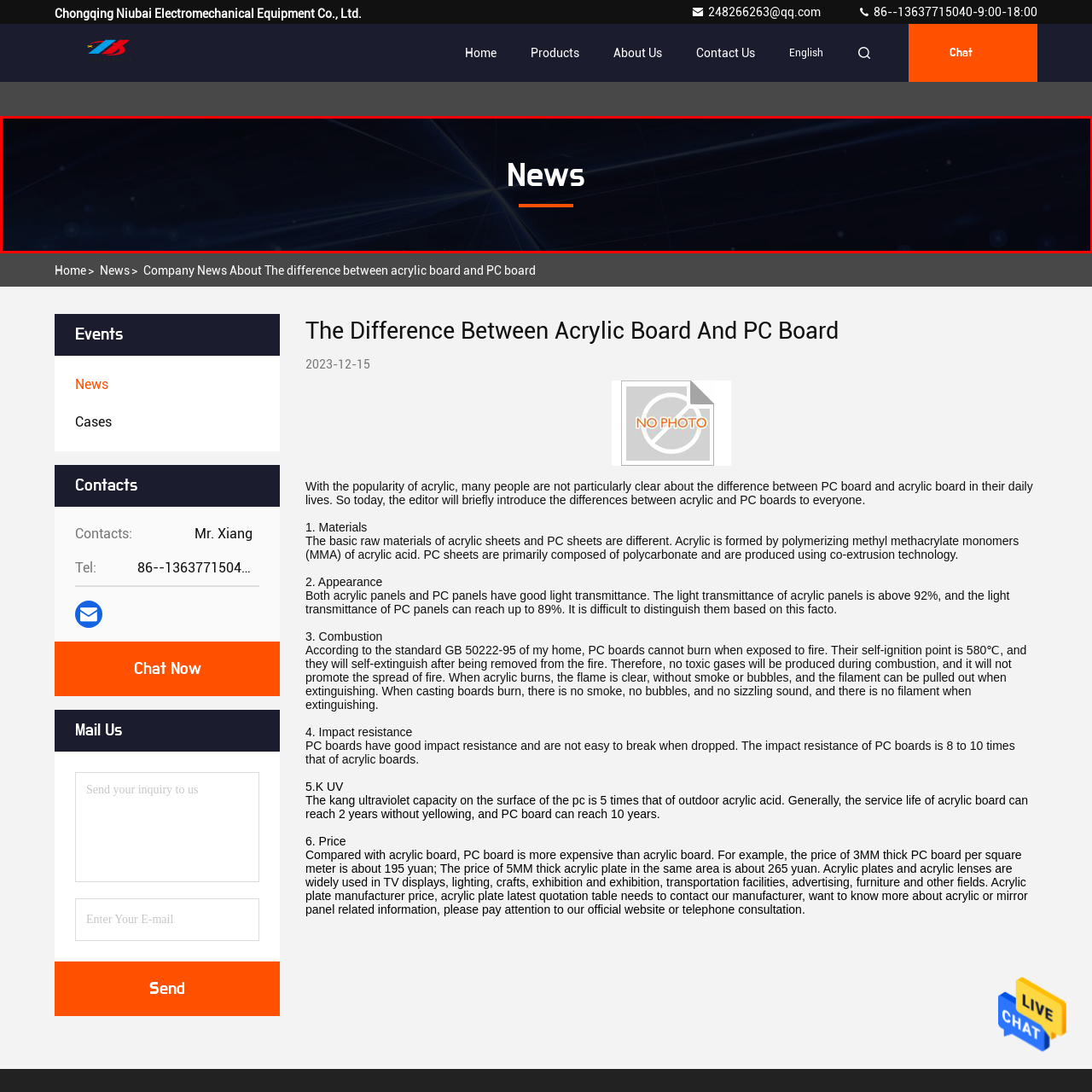Write a comprehensive caption detailing the image within the red boundary.

The image presents a sleek, modern design featuring the word "News" prominently displayed in a bold, white typeface against a dark, dynamic background. Subtle light effects and gradients enhance the visual appeal, creating an engaging atmosphere that captures the viewer's attention. Below the "News" title, an orange underline adds a vibrant accent, emphasizing the importance of the content that follows. This design effectively conveys a sense of professionalism and contemporary aesthetics, suitable for a company news section, particularly for the Chongqing Niubai Electromechanical Equipment Co., Ltd., as part of their communication strategy regarding updates and announcements.